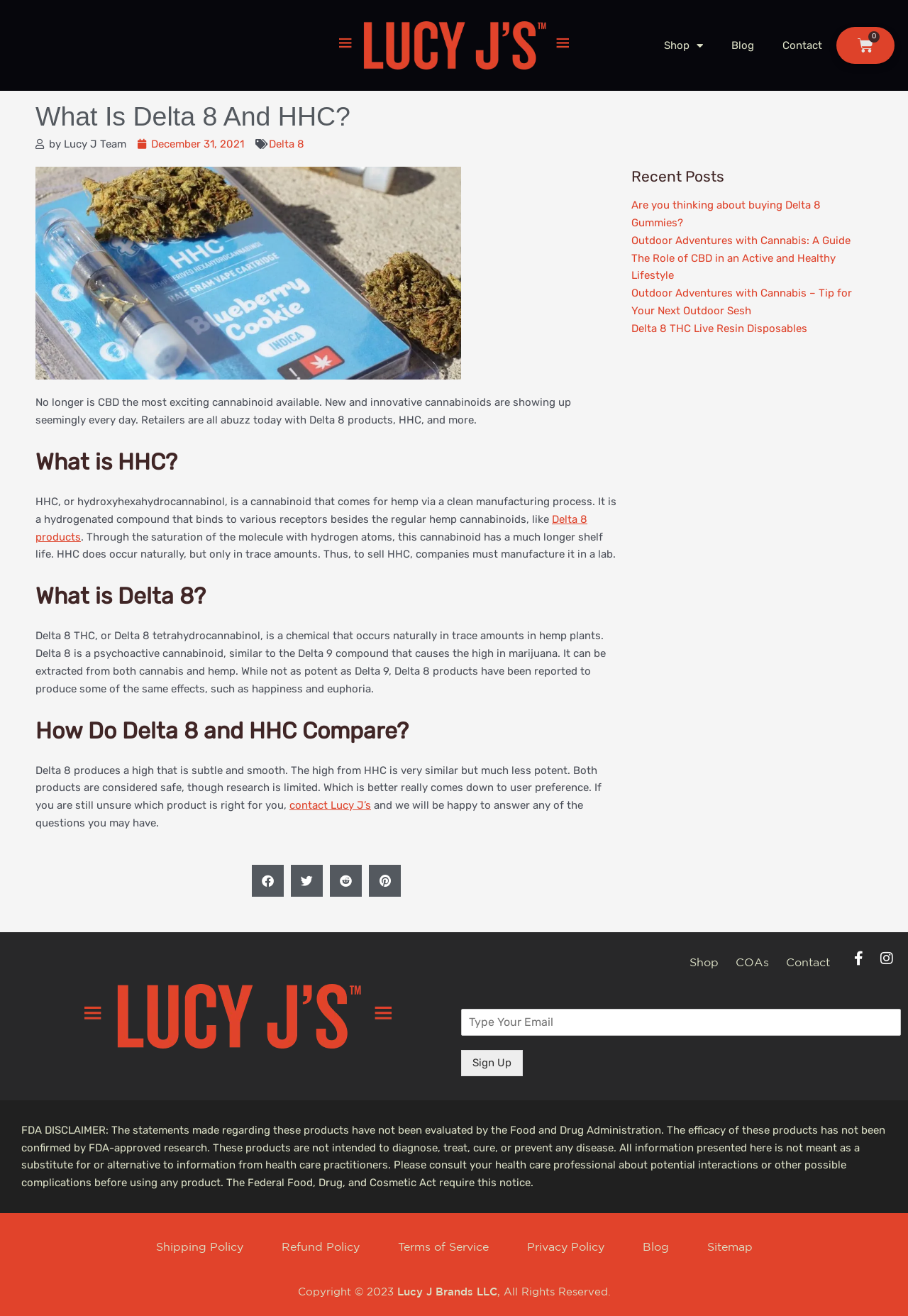Please provide a comprehensive answer to the question below using the information from the image: What is the name of the company?

I found the answer by looking at the bottom of the webpage, where the copyright information is located. The company name is mentioned as 'Lucy J Brands LLC'.